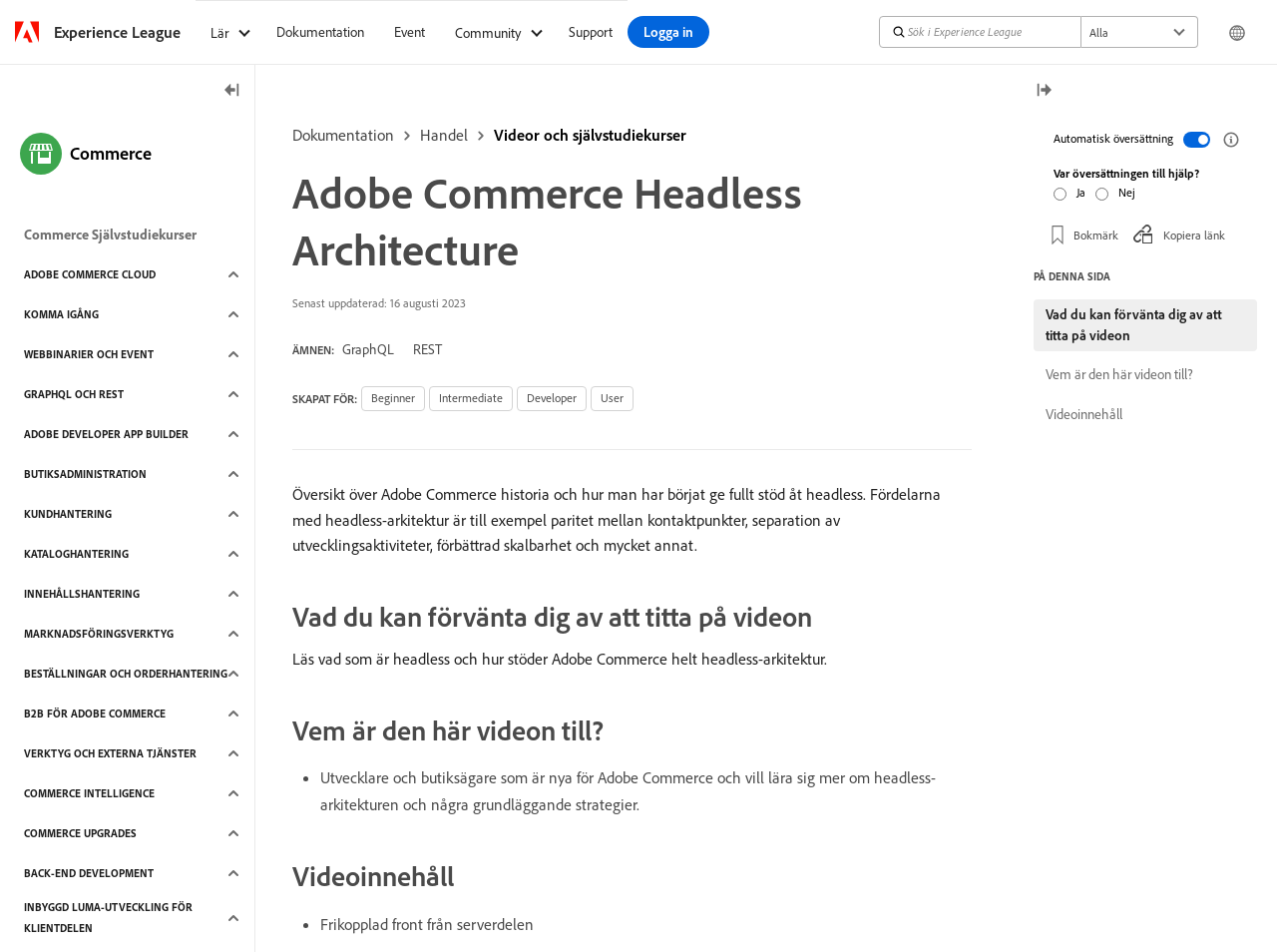Determine the coordinates of the bounding box that should be clicked to complete the instruction: "Toggle left rail". The coordinates should be represented by four float numbers between 0 and 1: [left, top, right, bottom].

[0.165, 0.084, 0.199, 0.108]